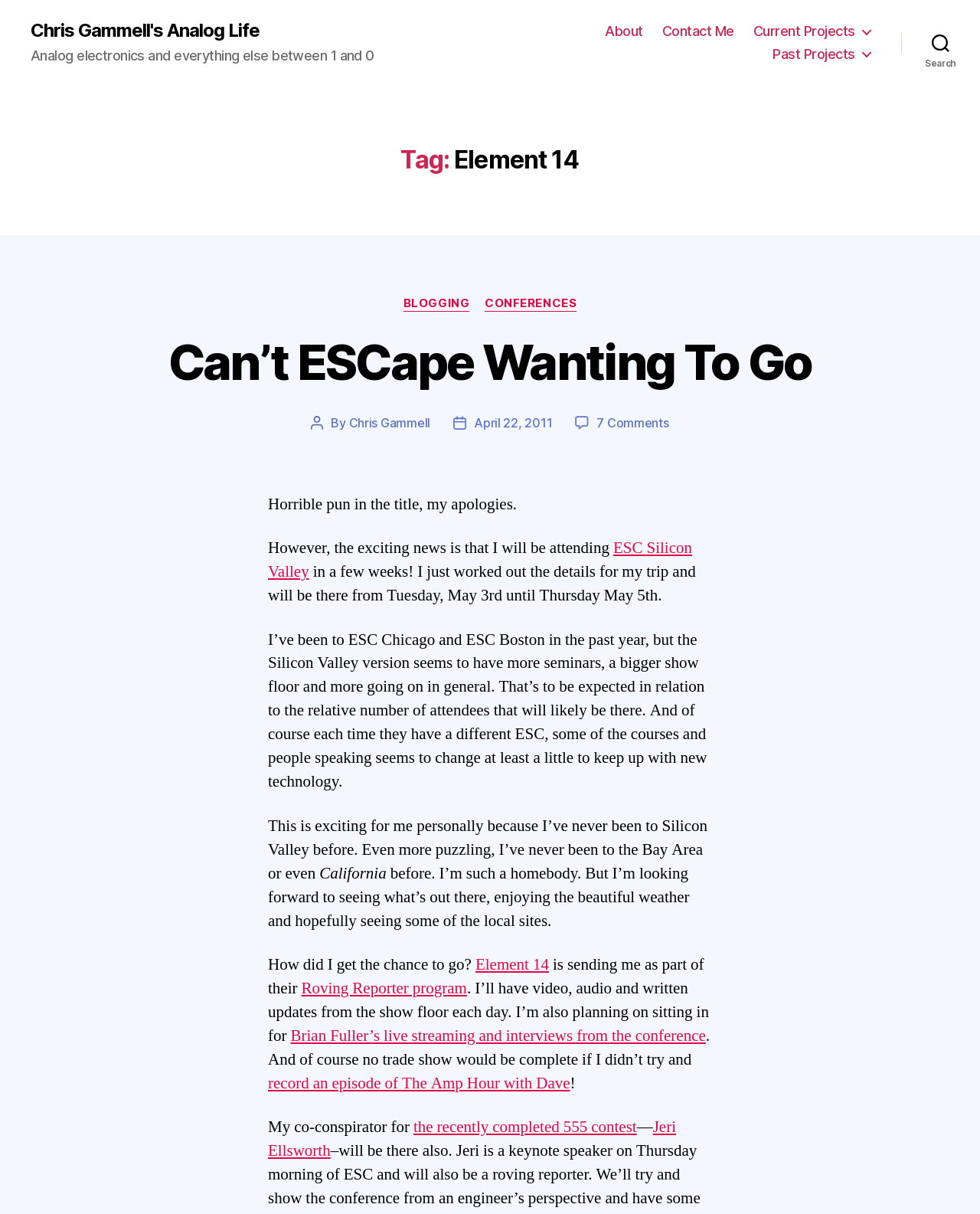Analyze the image and give a detailed response to the question:
What is the name of the author of the latest article?

I found the author's name by looking at the 'Post author' section, which is located below the title of the article. The text 'By' is followed by a link to the author's name, which is 'Chris Gammell'.